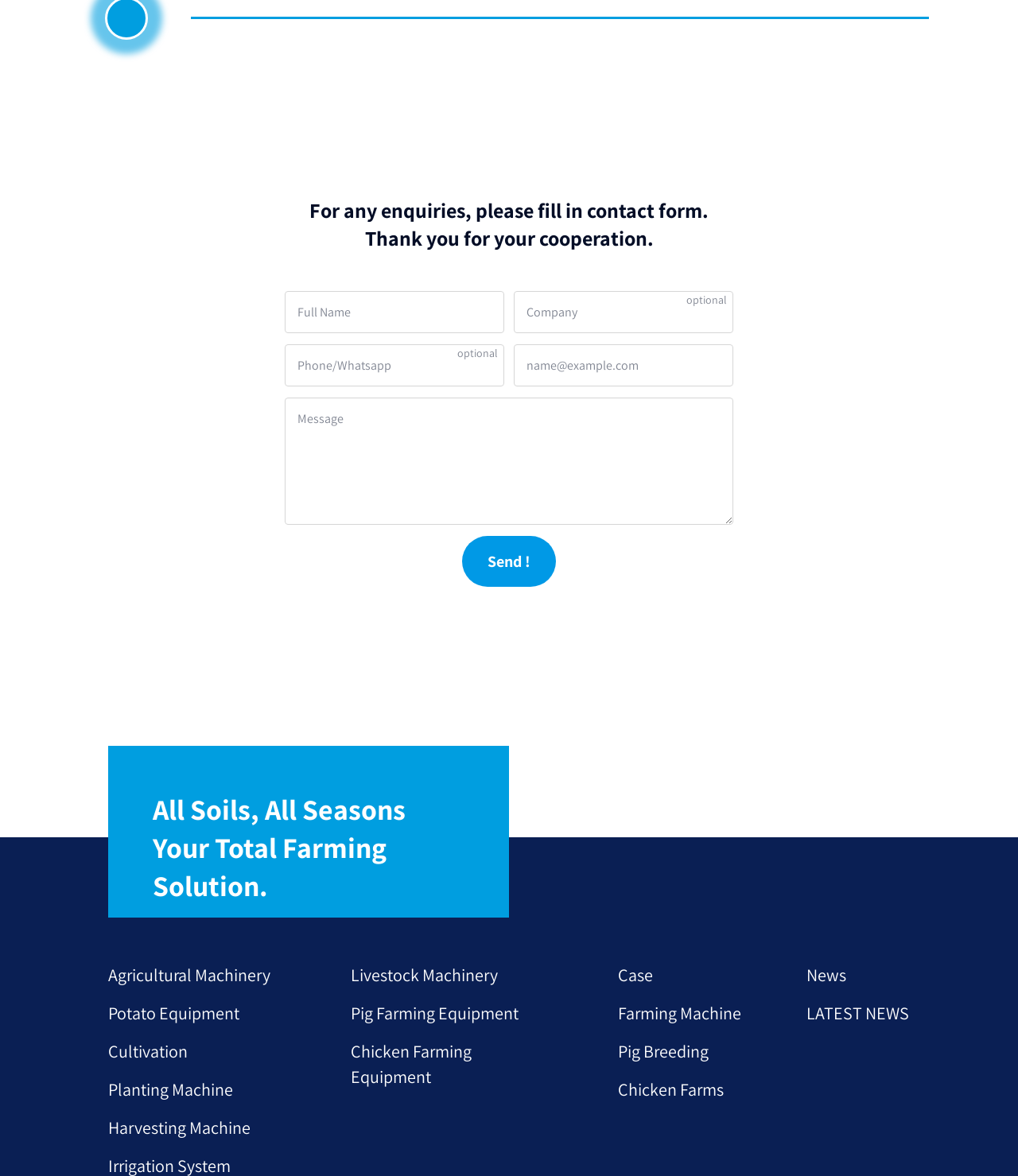Given the element description Agricultural Machinery, predict the bounding box coordinates for the UI element in the webpage screenshot. The format should be (top-left x, top-left y, bottom-right x, bottom-right y), and the values should be between 0 and 1.

[0.106, 0.818, 0.282, 0.84]